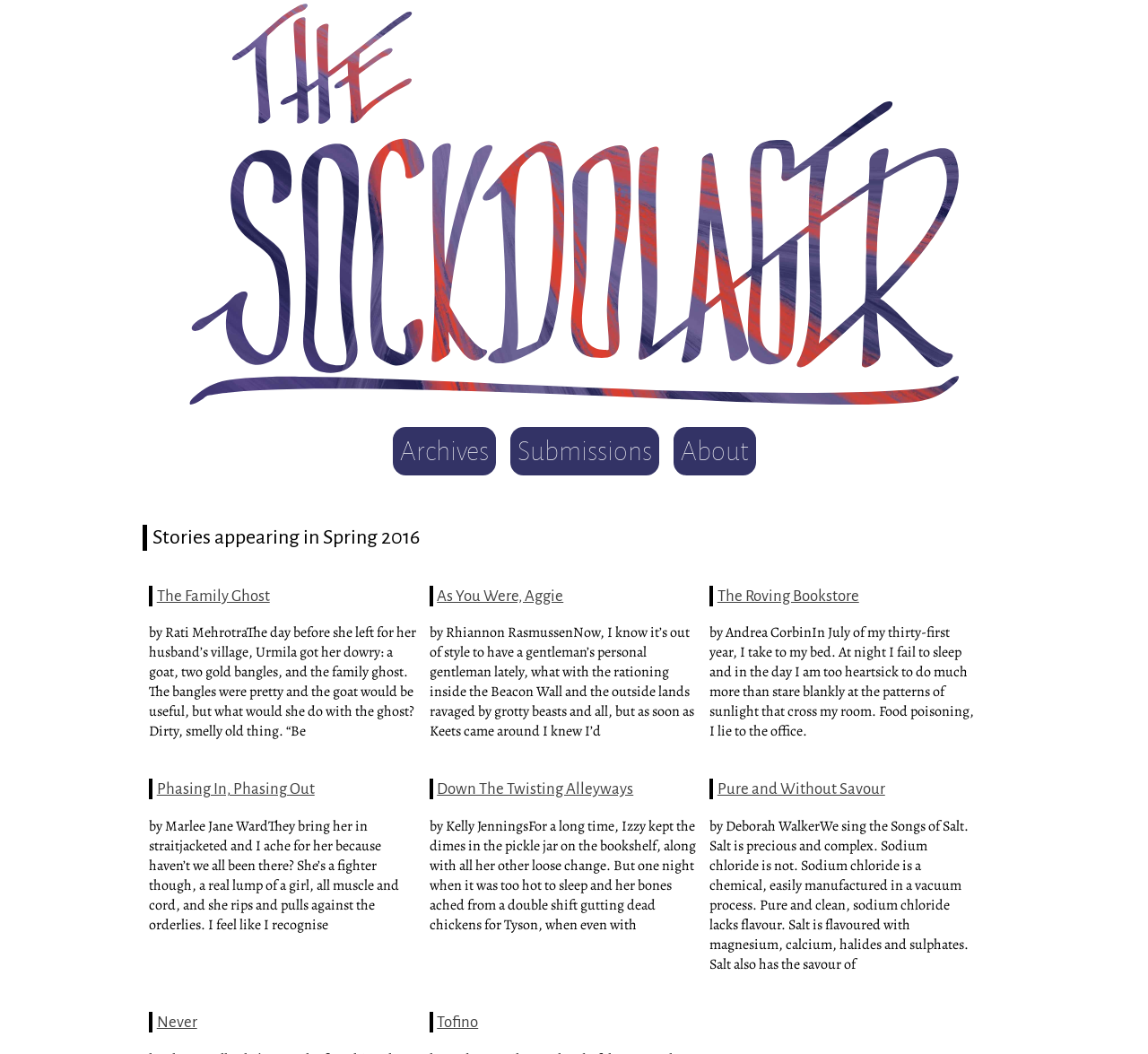What is the last story title on the webpage?
Based on the image, provide your answer in one word or phrase.

Tofino